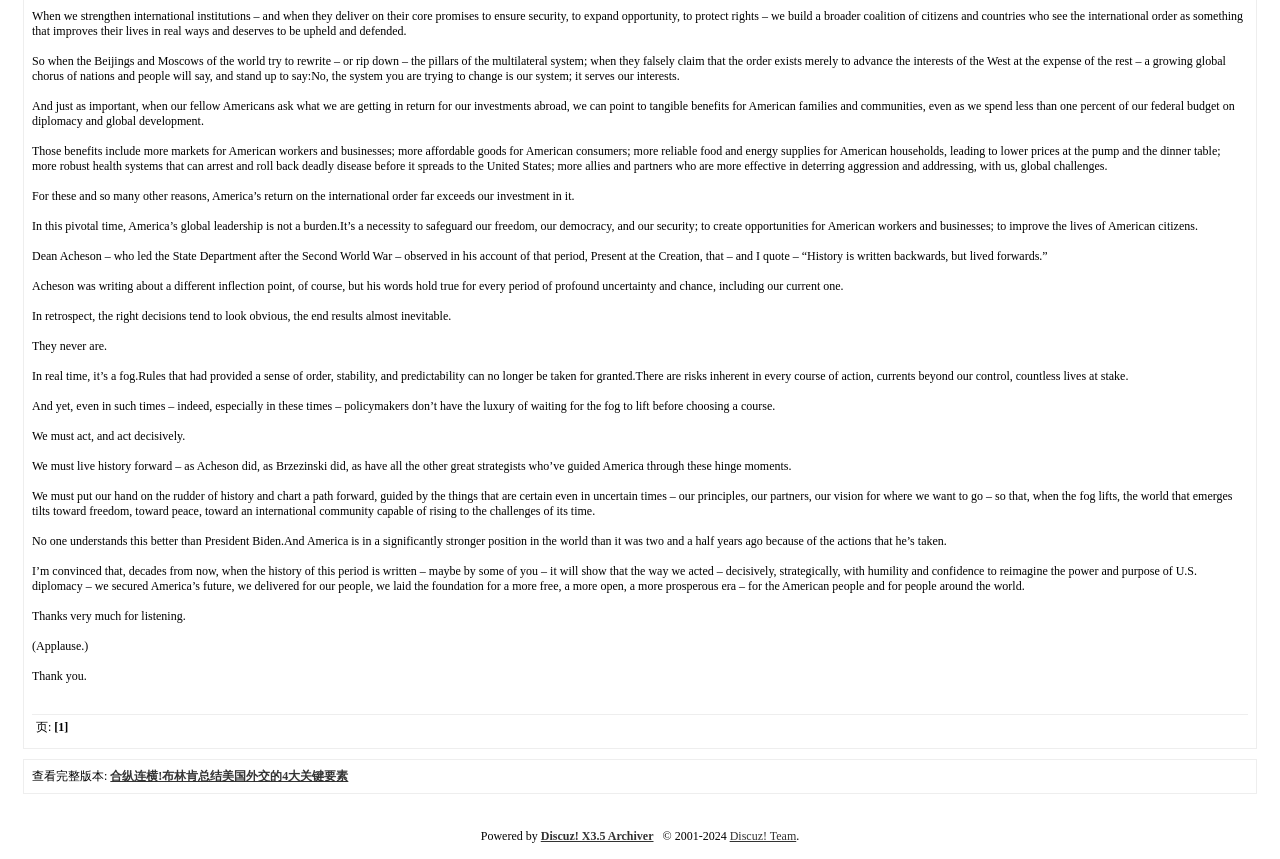Use a single word or phrase to answer the question:
What is the main topic of this webpage?

US diplomacy